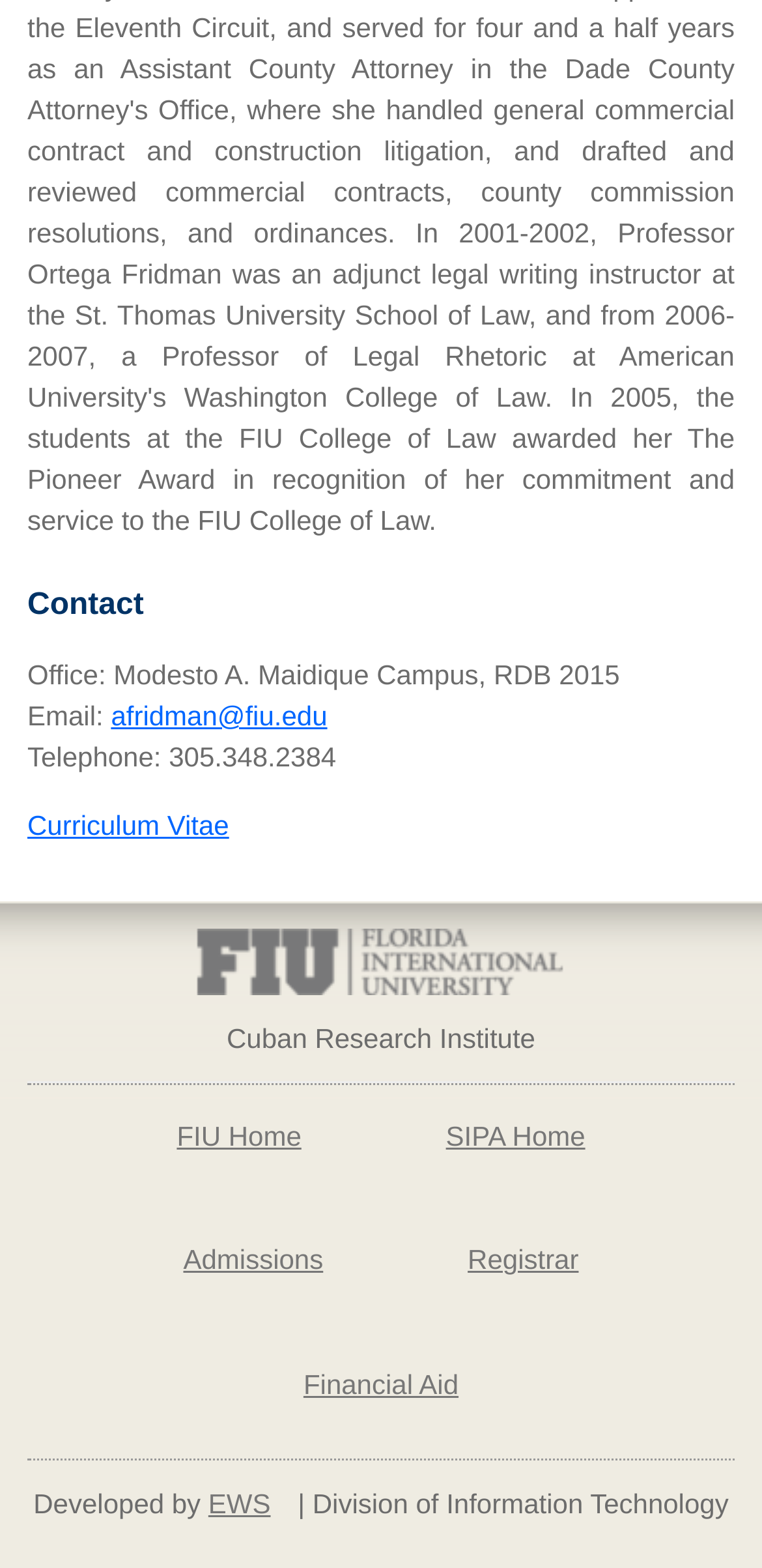Highlight the bounding box coordinates of the region I should click on to meet the following instruction: "Open Curriculum Vitae".

[0.036, 0.516, 0.301, 0.536]